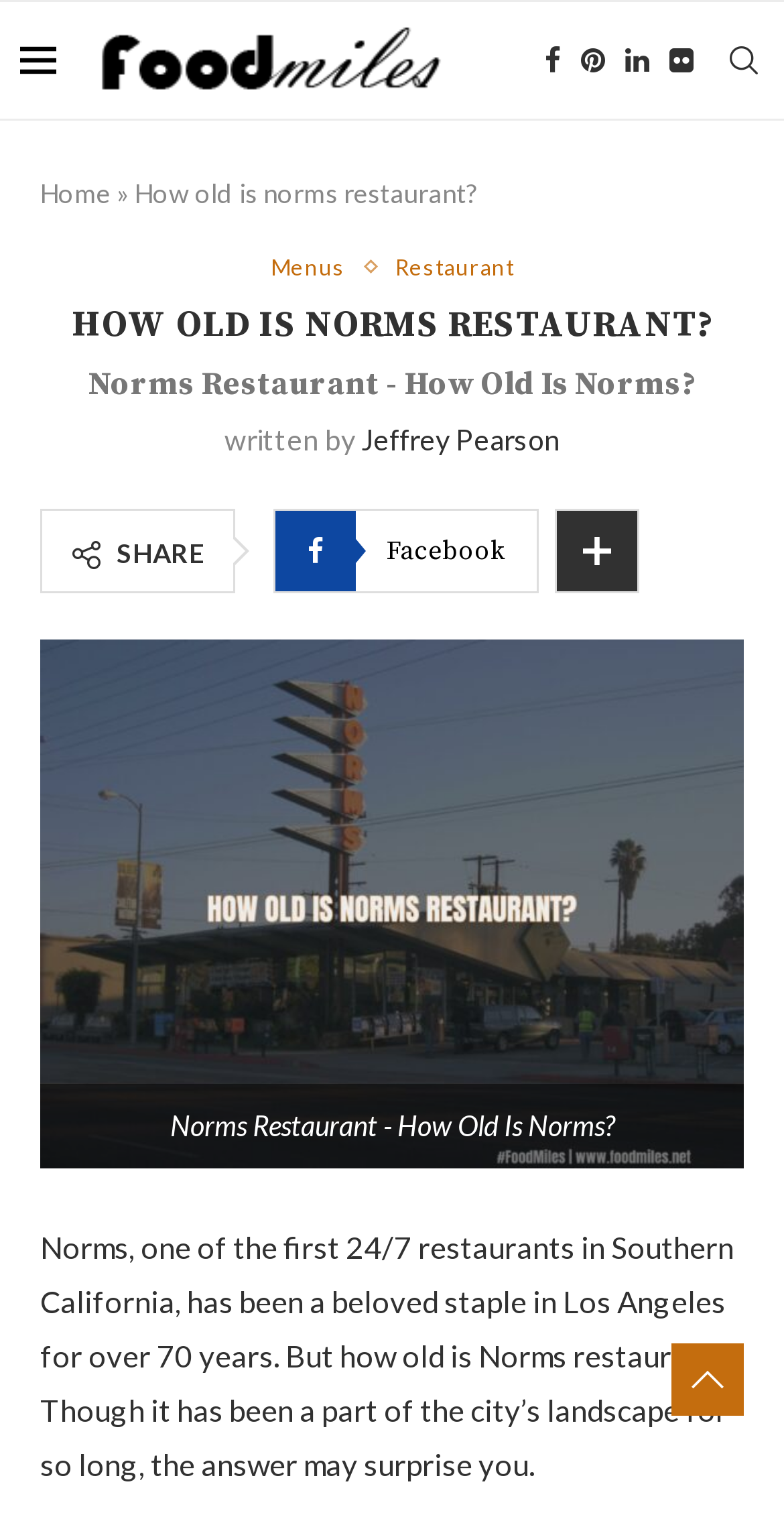Please find the bounding box coordinates of the element that you should click to achieve the following instruction: "View Menus". The coordinates should be presented as four float numbers between 0 and 1: [left, top, right, bottom].

[0.345, 0.167, 0.465, 0.184]